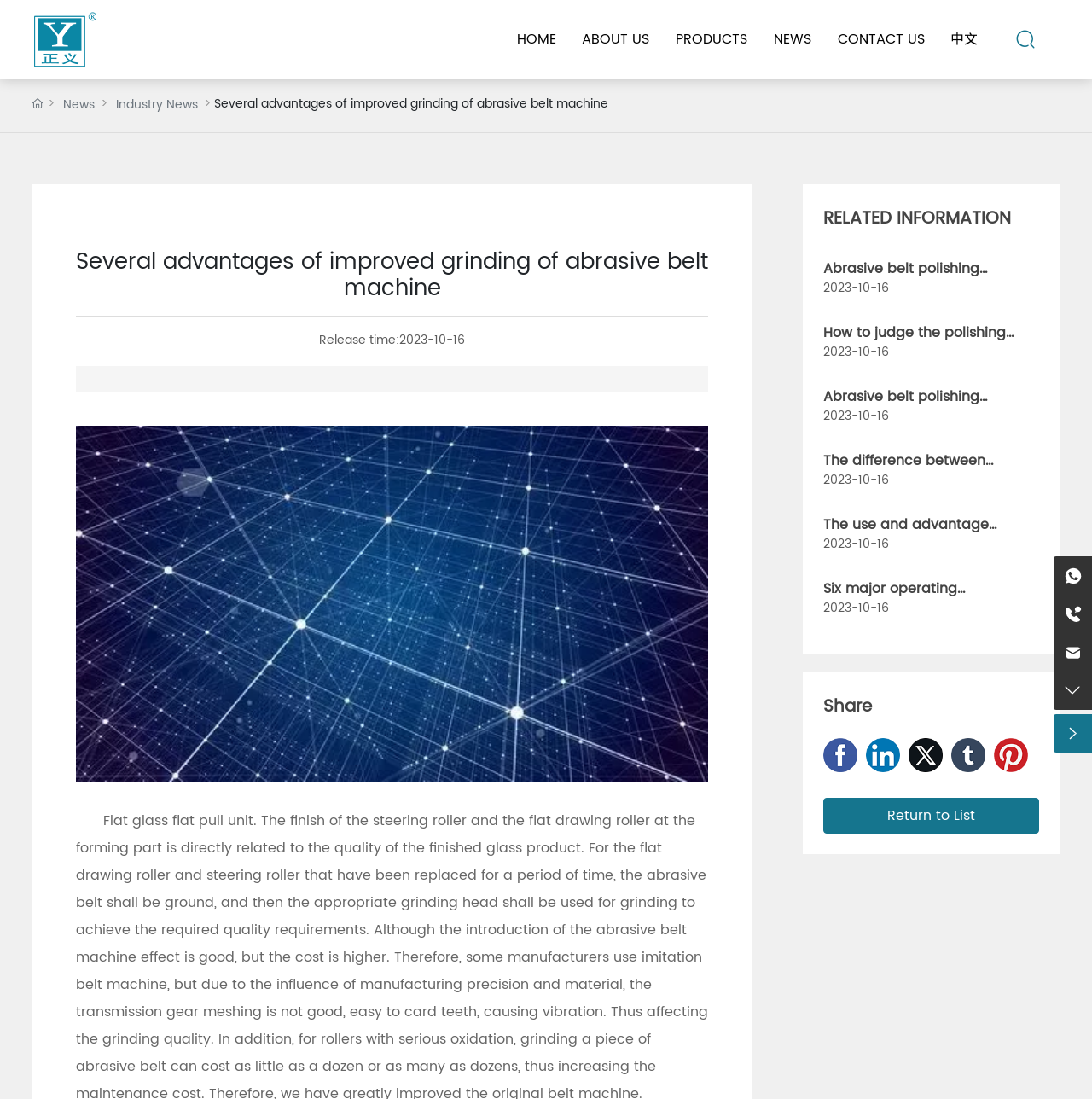Give a one-word or one-phrase response to the question: 
How many social media links are there?

5